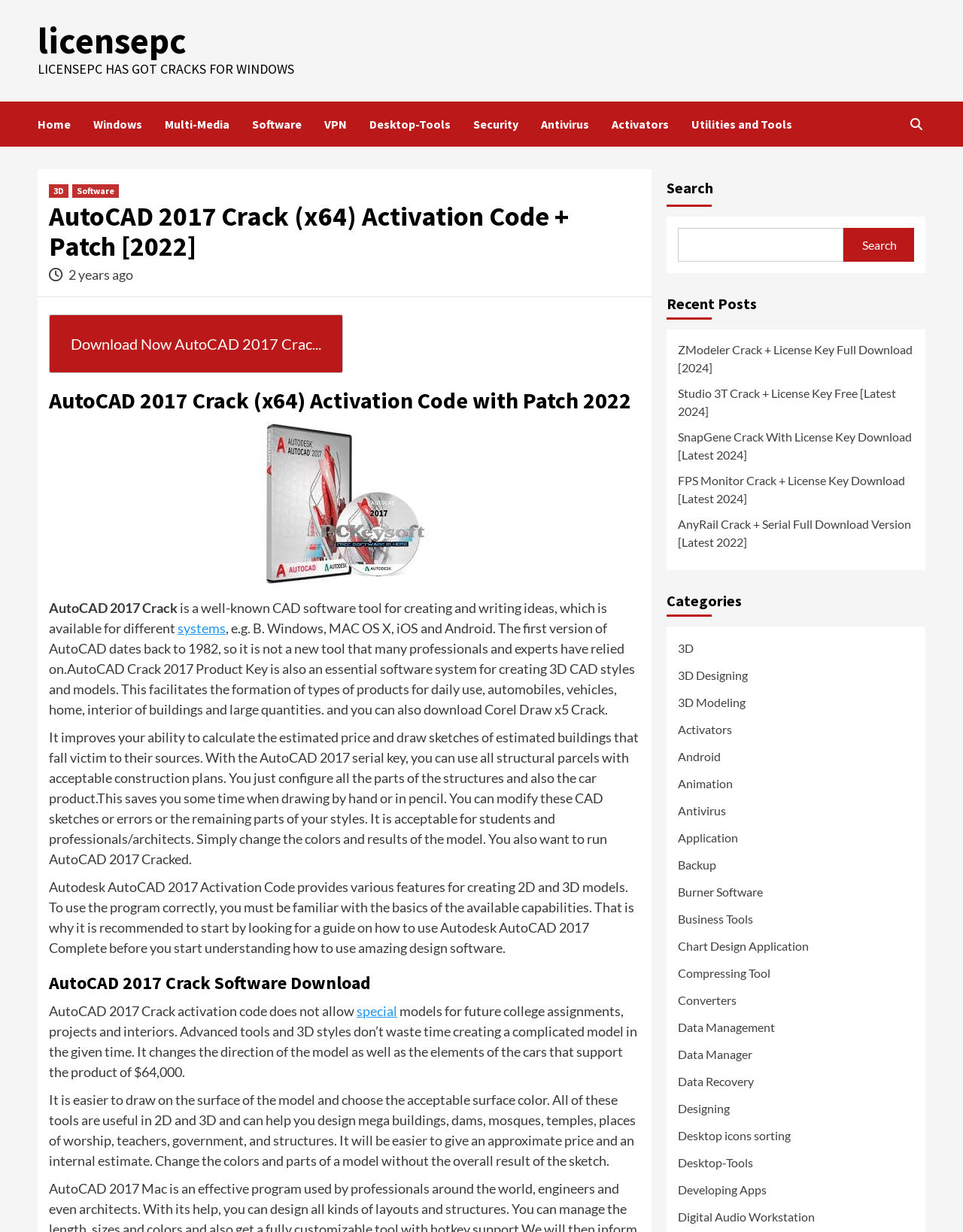What type of products can be designed using AutoCAD 2017 Crack?
Respond to the question with a single word or phrase according to the image.

Daily use products